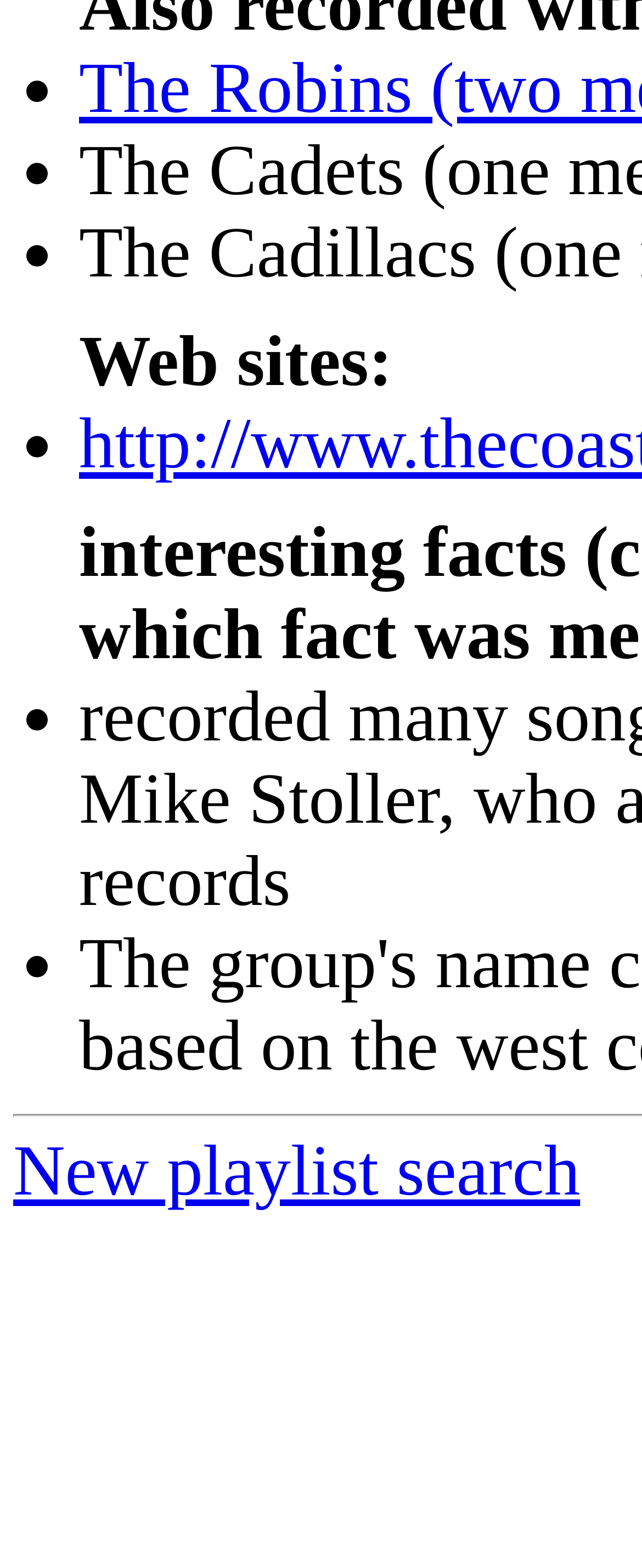How many list markers are there?
Carefully analyze the image and provide a thorough answer to the question.

I counted the number of list markers on the webpage, which are represented by '•' symbols. There are 7 of them in total.